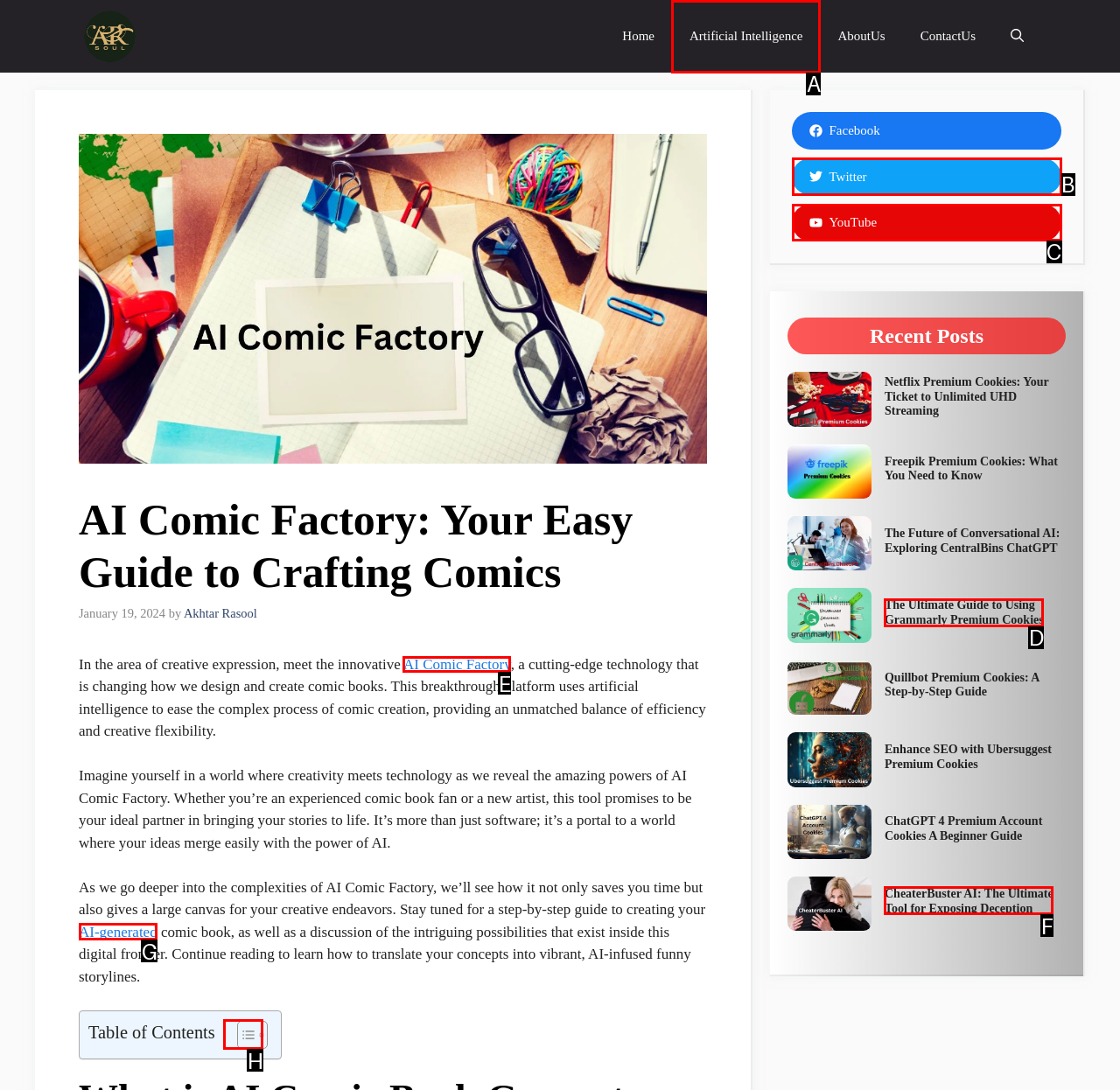Identify the HTML element to click to fulfill this task: Read the 'AI Comic Factory' article
Answer with the letter from the given choices.

E